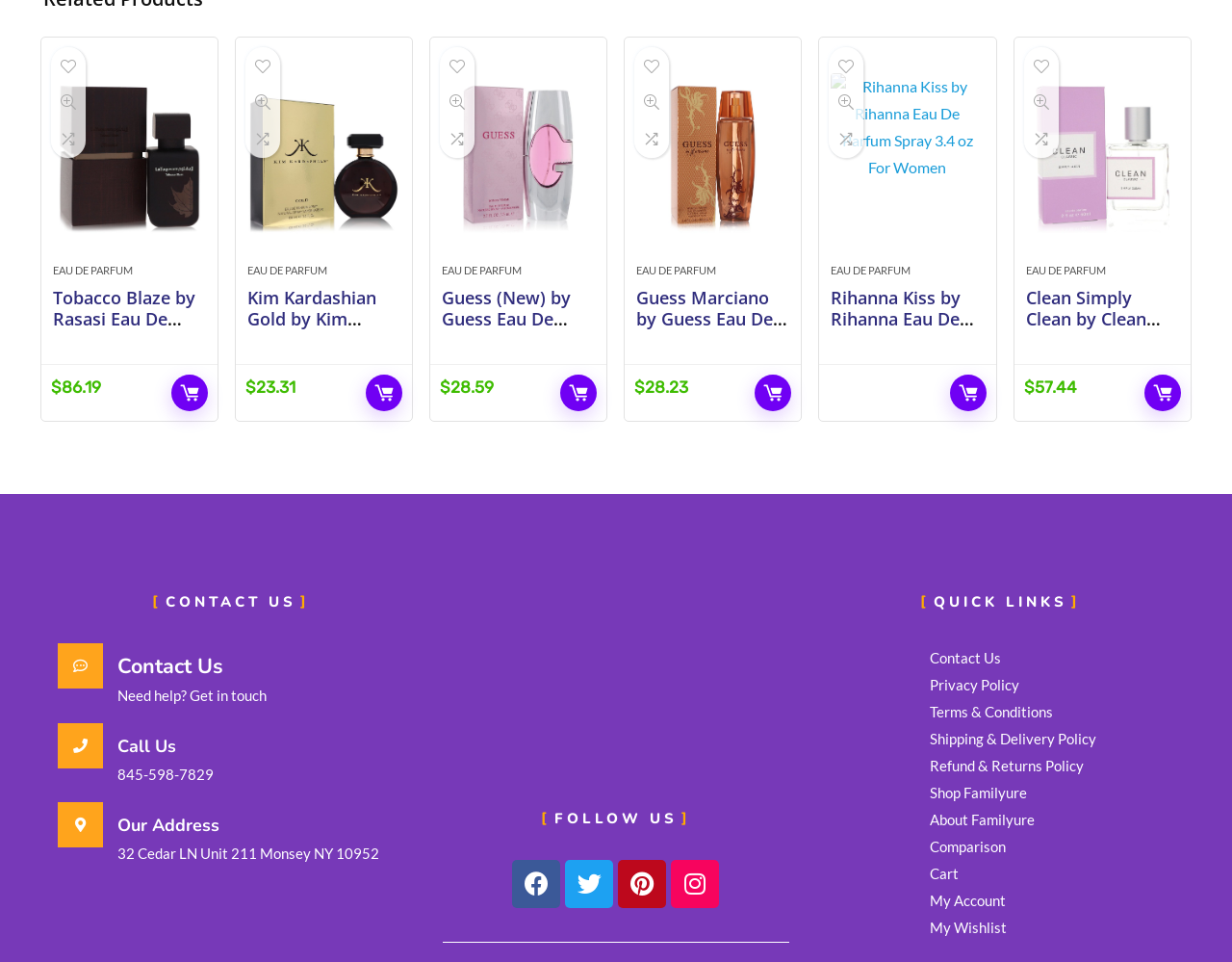Please identify the bounding box coordinates of the area that needs to be clicked to follow this instruction: "Follow on Facebook".

[0.416, 0.894, 0.455, 0.944]